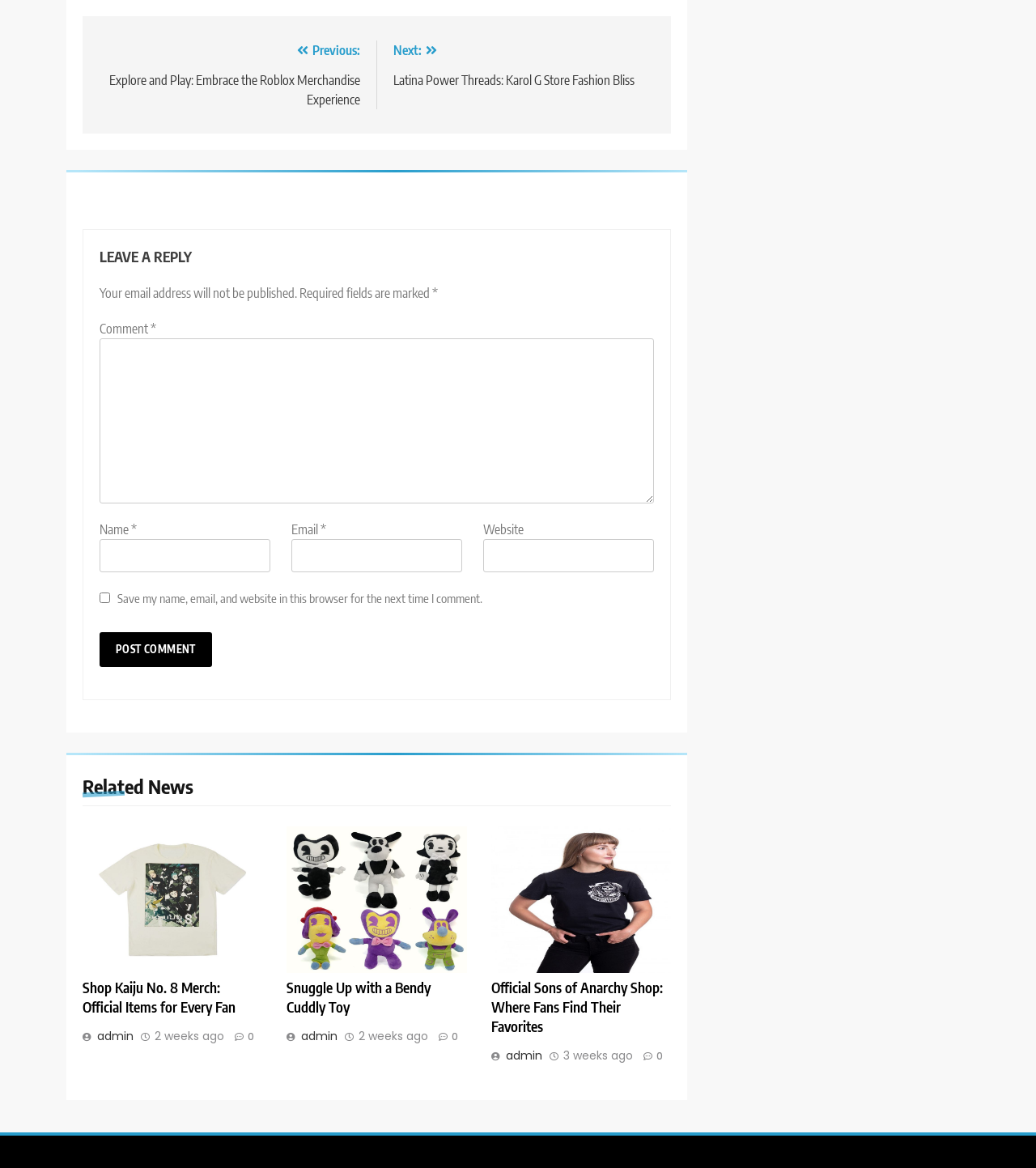What is the purpose of the 'Post navigation' section?
Respond with a short answer, either a single word or a phrase, based on the image.

To navigate between posts